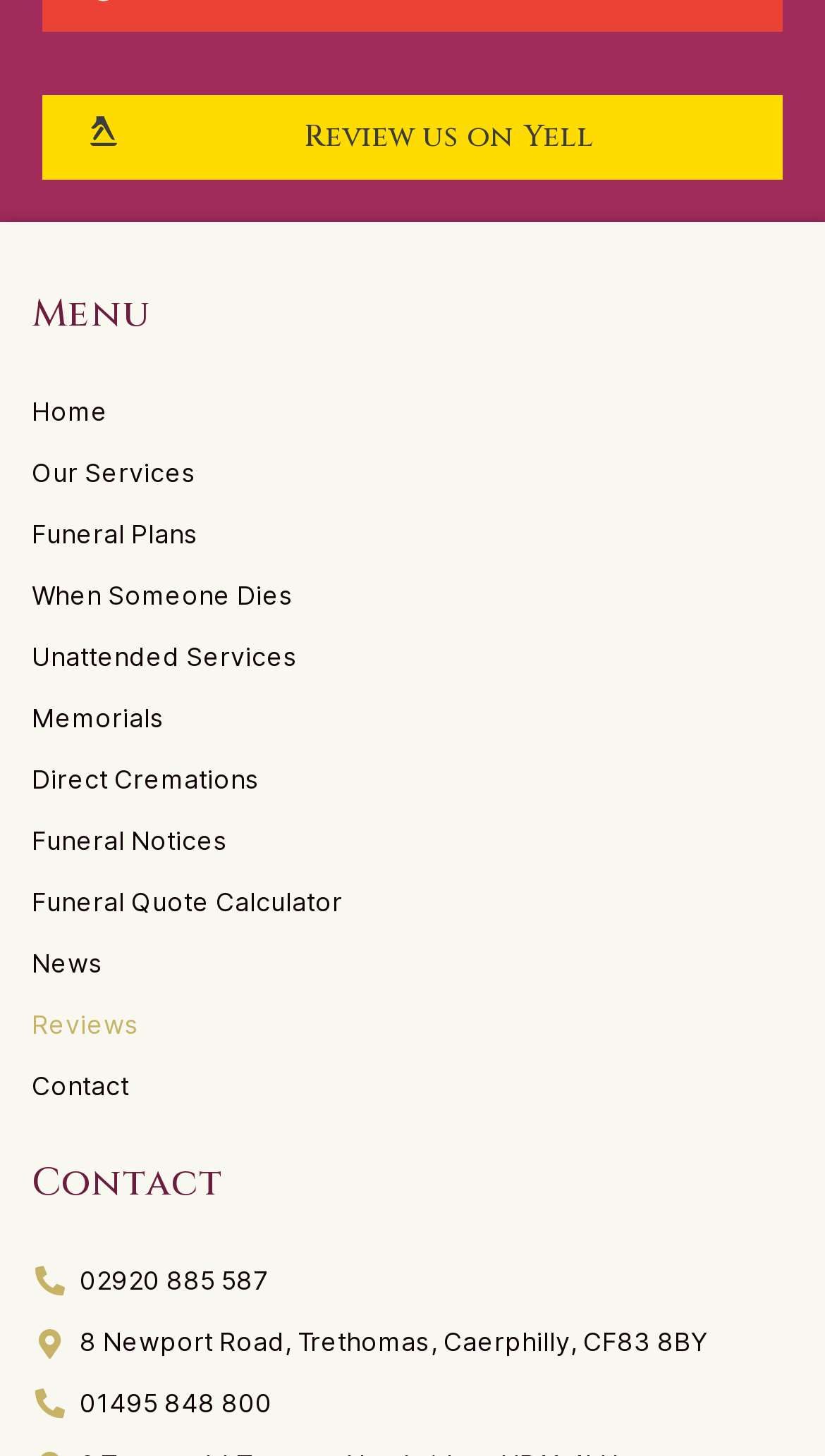Determine the bounding box coordinates of the section to be clicked to follow the instruction: "Review us on Yell". The coordinates should be given as four float numbers between 0 and 1, formatted as [left, top, right, bottom].

[0.051, 0.065, 0.949, 0.123]